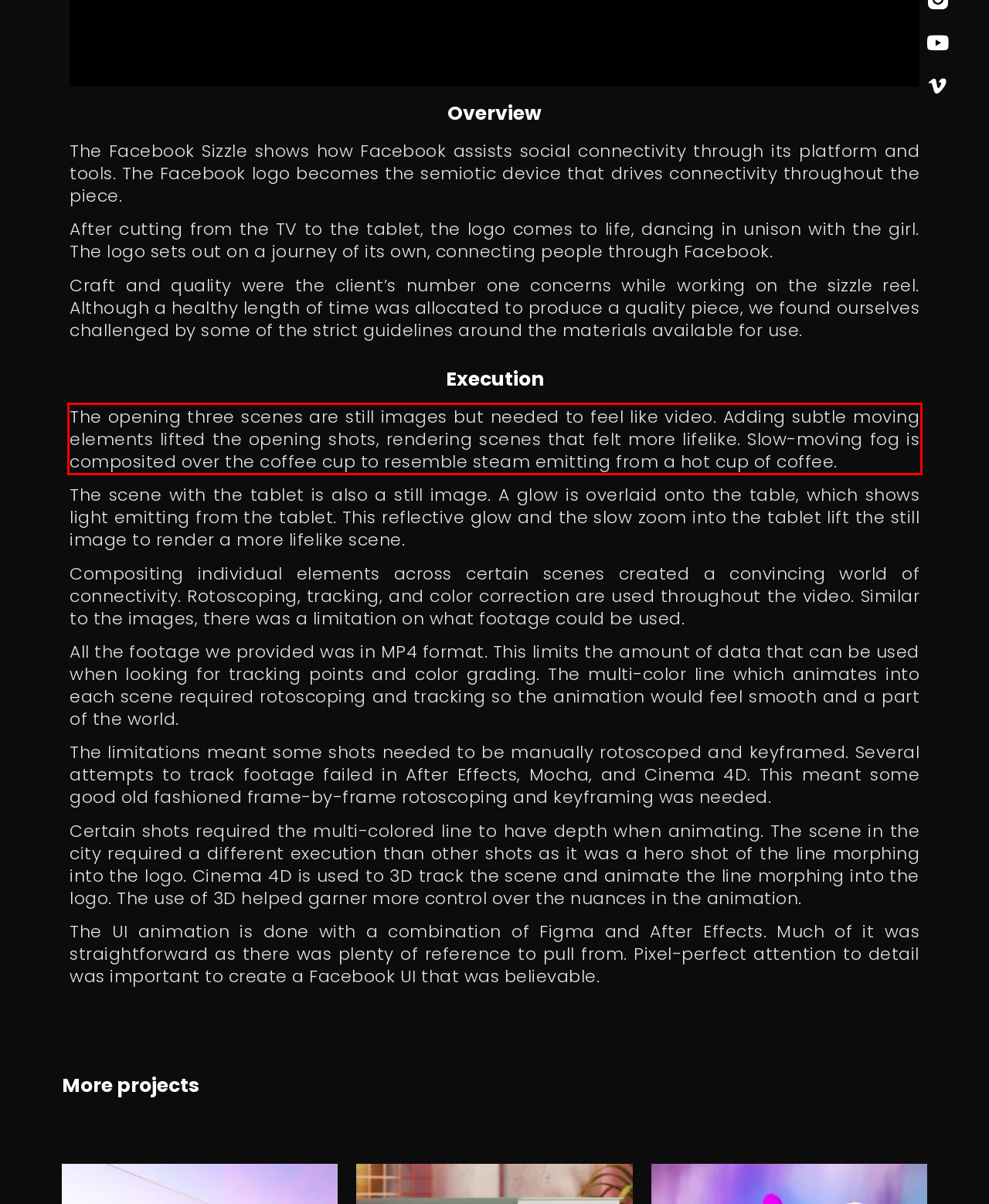Within the screenshot of the webpage, locate the red bounding box and use OCR to identify and provide the text content inside it.

The opening three scenes are still images but needed to feel like video. Adding subtle moving elements lifted the opening shots, rendering scenes that felt more lifelike. Slow-moving fog is composited over the coffee cup to resemble steam emitting from a hot cup of coffee.